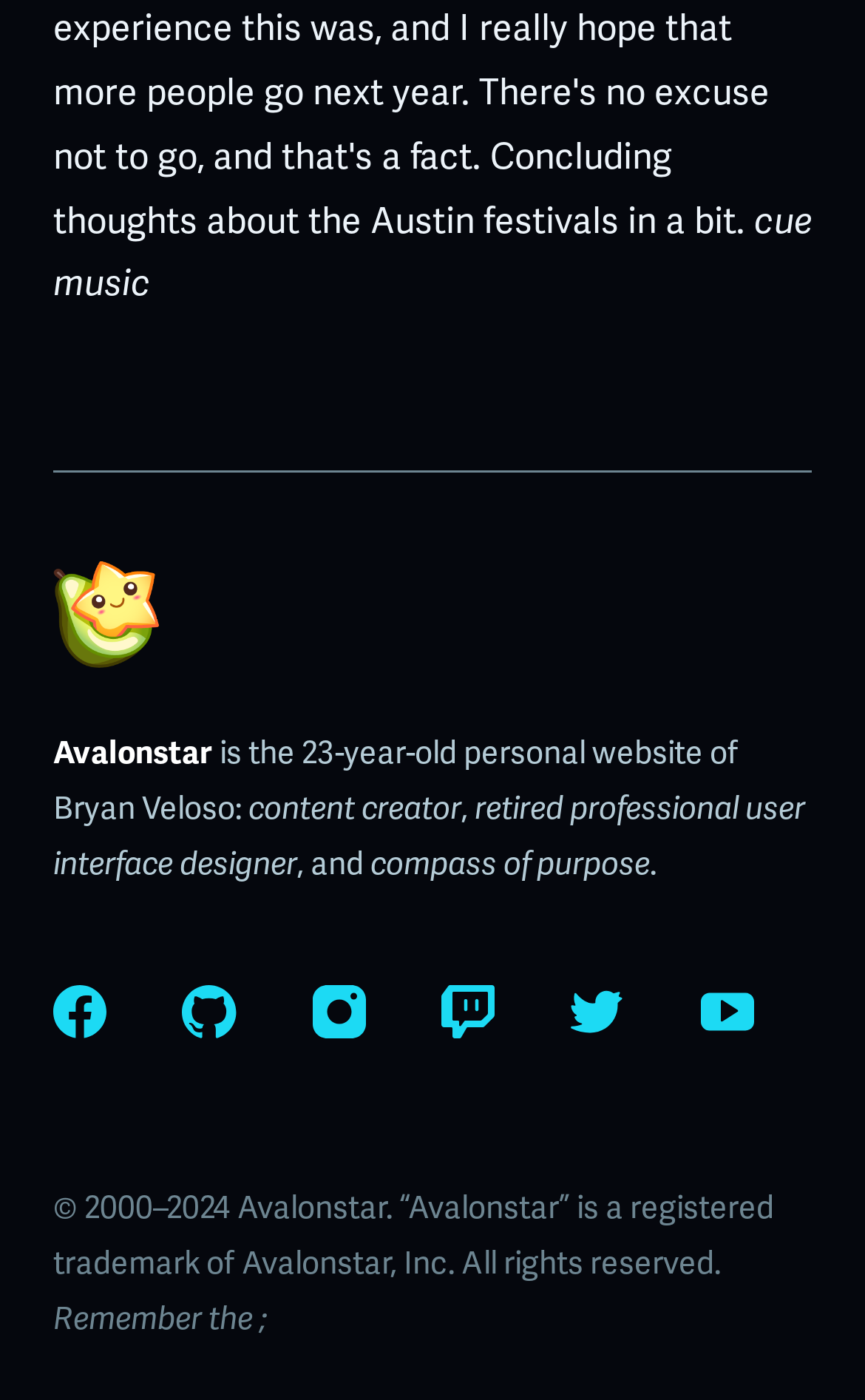Give a succinct answer to this question in a single word or phrase: 
What is the year range of the copyright?

2000-2024